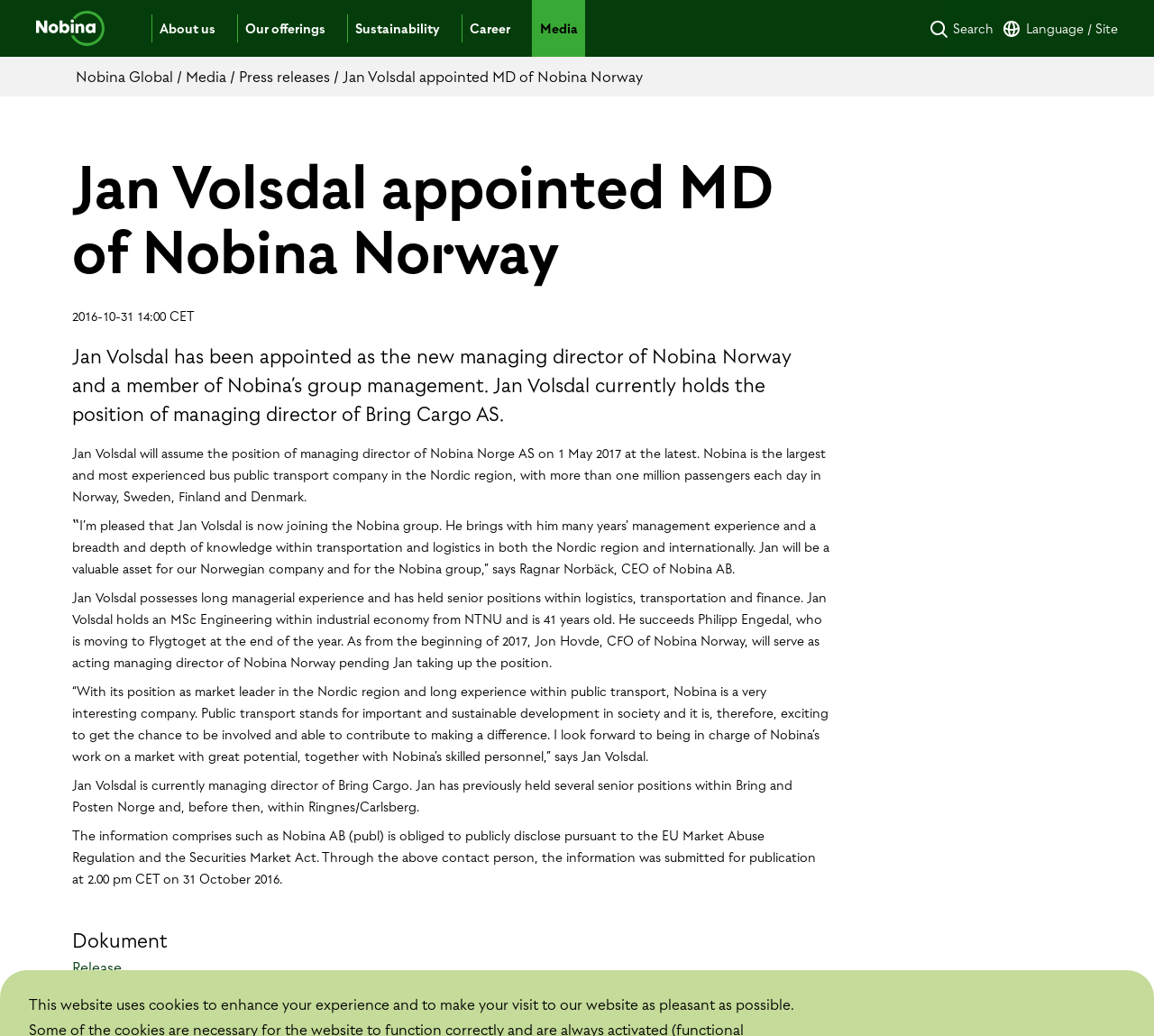Identify the webpage's primary heading and generate its text.

Jan Volsdal appointed MD of Nobina Norway